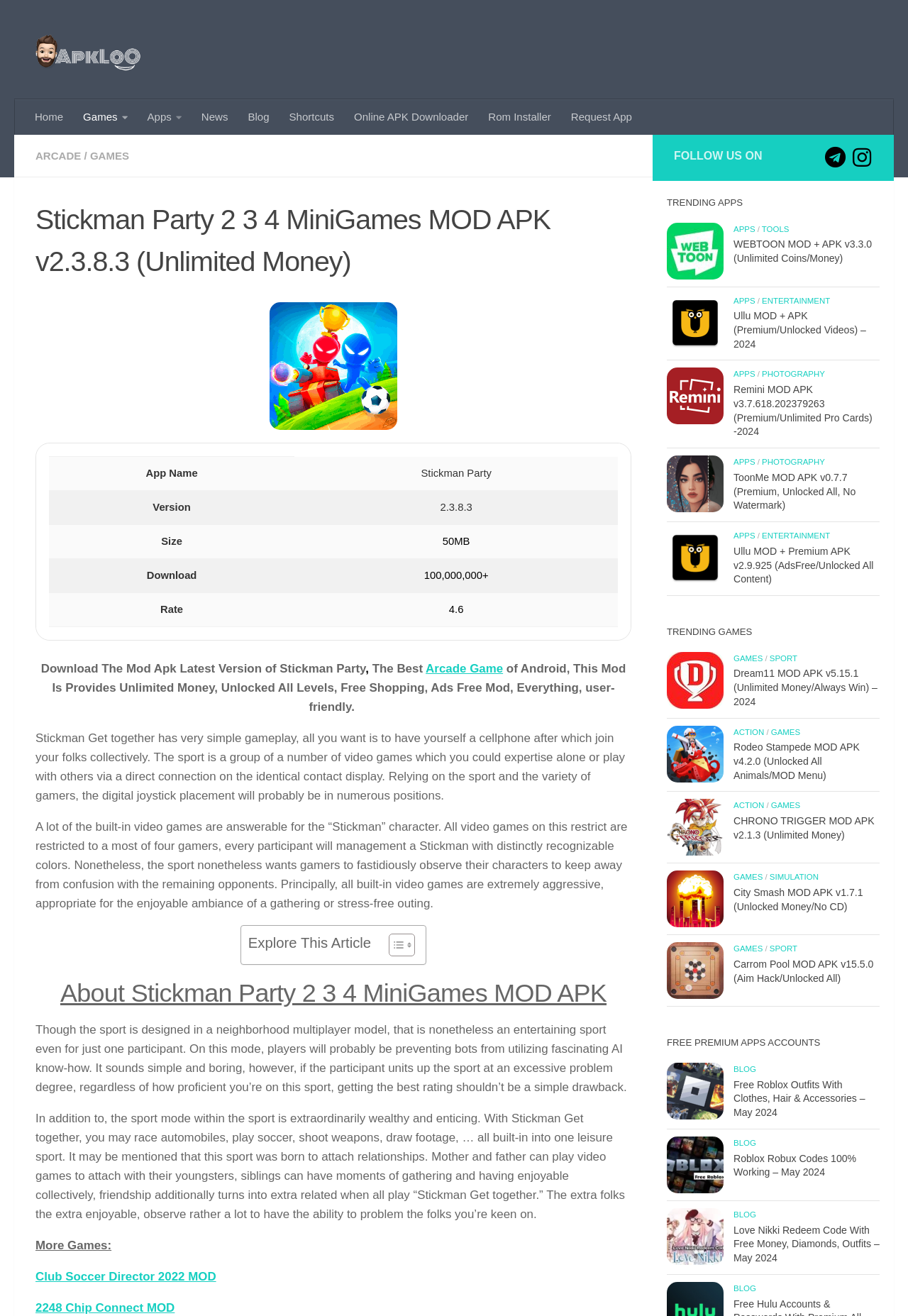Using the information from the screenshot, answer the following question thoroughly:
What is the size of the Stickman Party MOD APK?

Based on the table on the webpage, the size of the Stickman Party MOD APK is 50MB, which is listed under the 'Size' column.